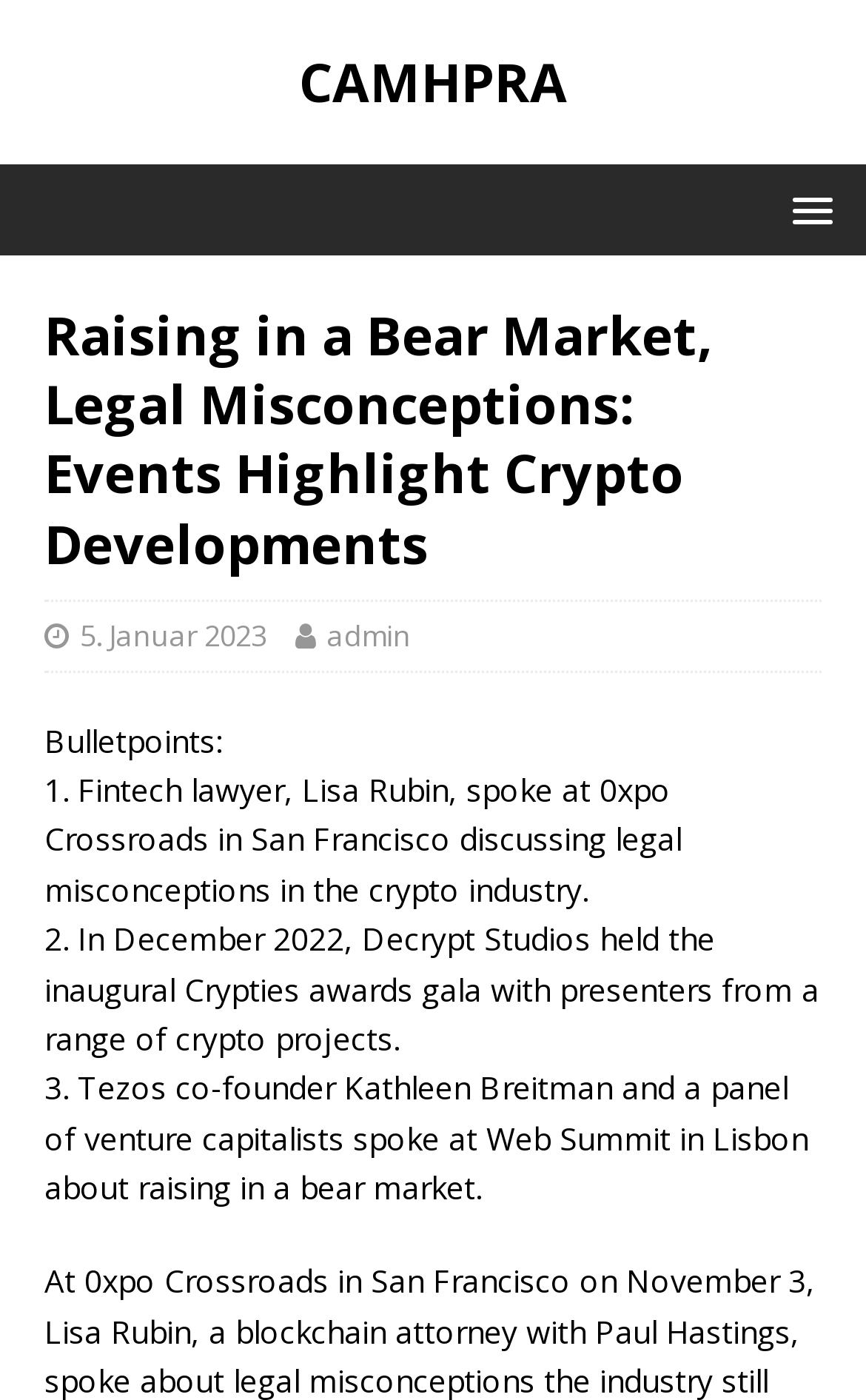Predict the bounding box for the UI component with the following description: "MENU".

[0.872, 0.125, 0.987, 0.171]